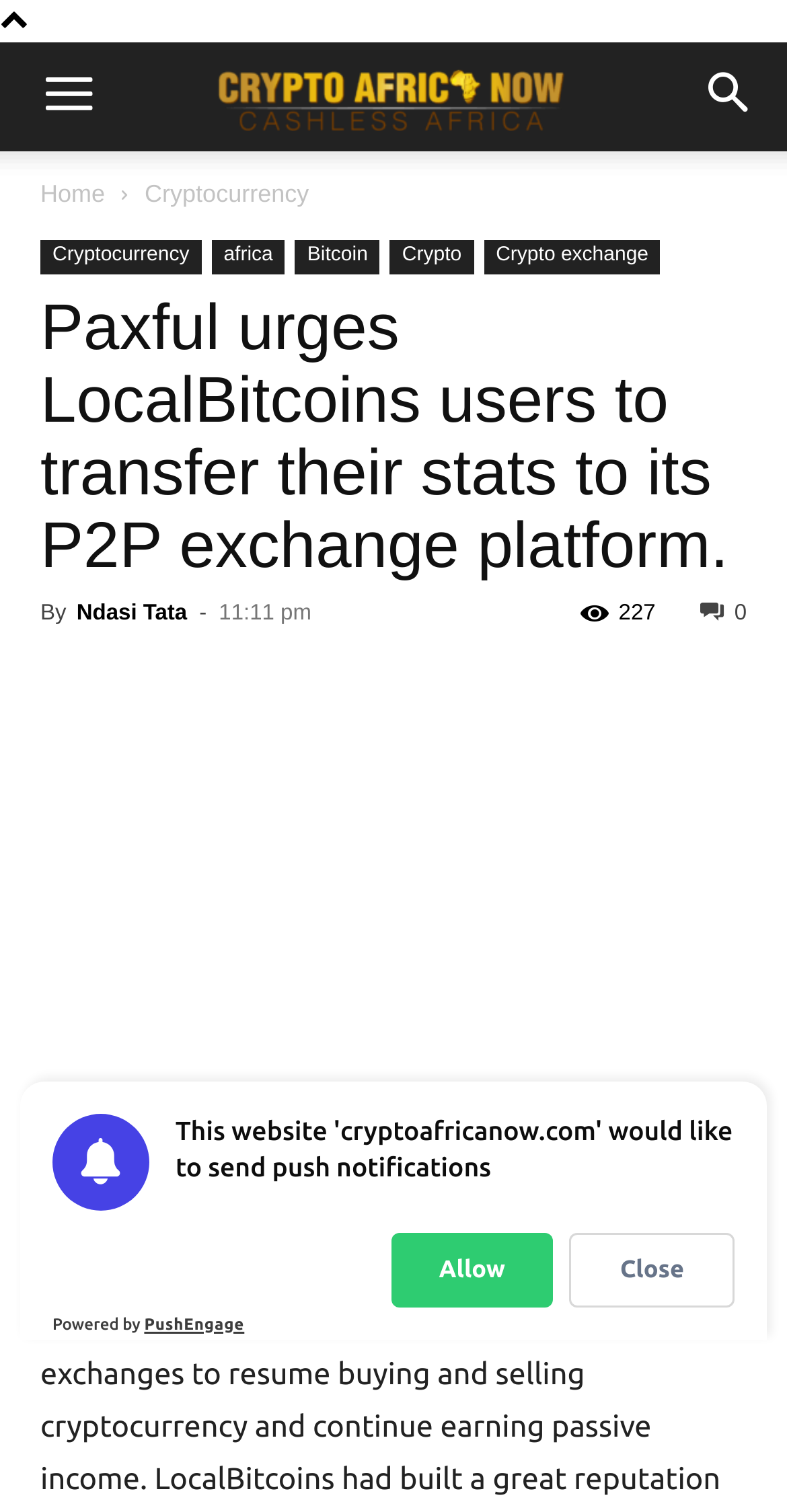Please find and report the bounding box coordinates of the element to click in order to perform the following action: "Click the menu button". The coordinates should be expressed as four float numbers between 0 and 1, in the format [left, top, right, bottom].

[0.005, 0.028, 0.169, 0.1]